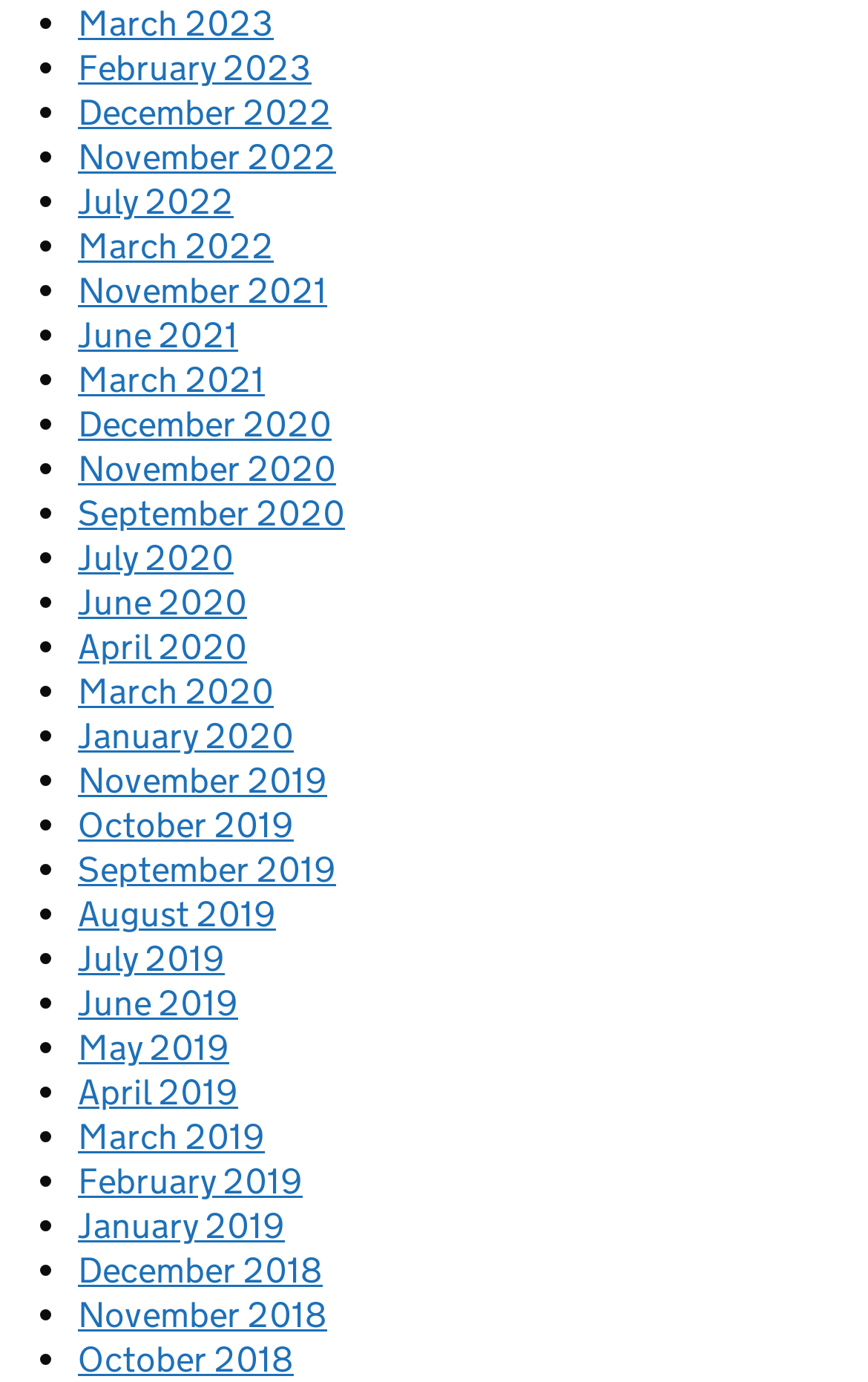What is the earliest month listed?
Refer to the image and provide a one-word or short phrase answer.

January 2018